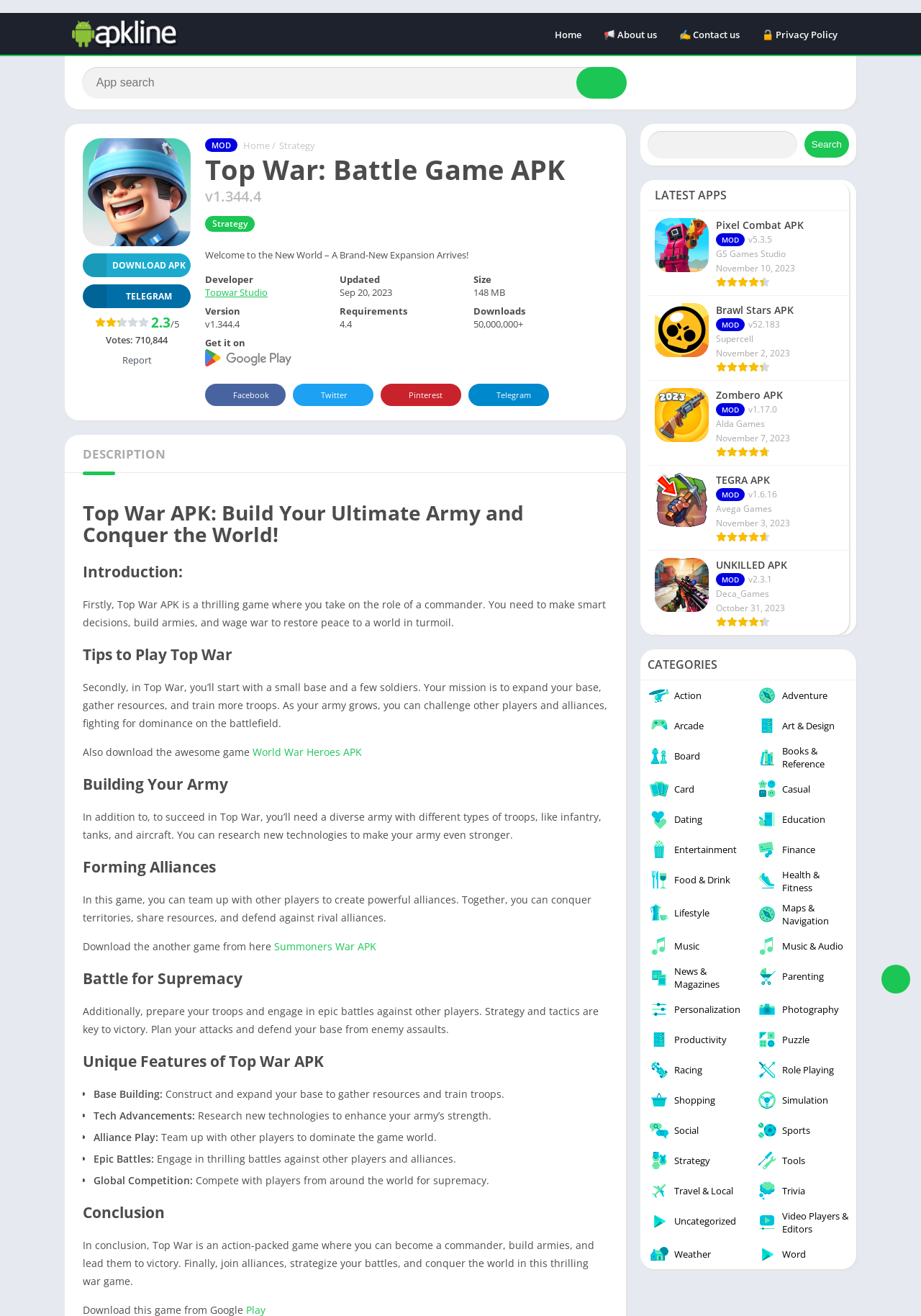Determine the bounding box coordinates of the element's region needed to click to follow the instruction: "Click on 'Typography Overview'". Provide these coordinates as four float numbers between 0 and 1, formatted as [left, top, right, bottom].

None